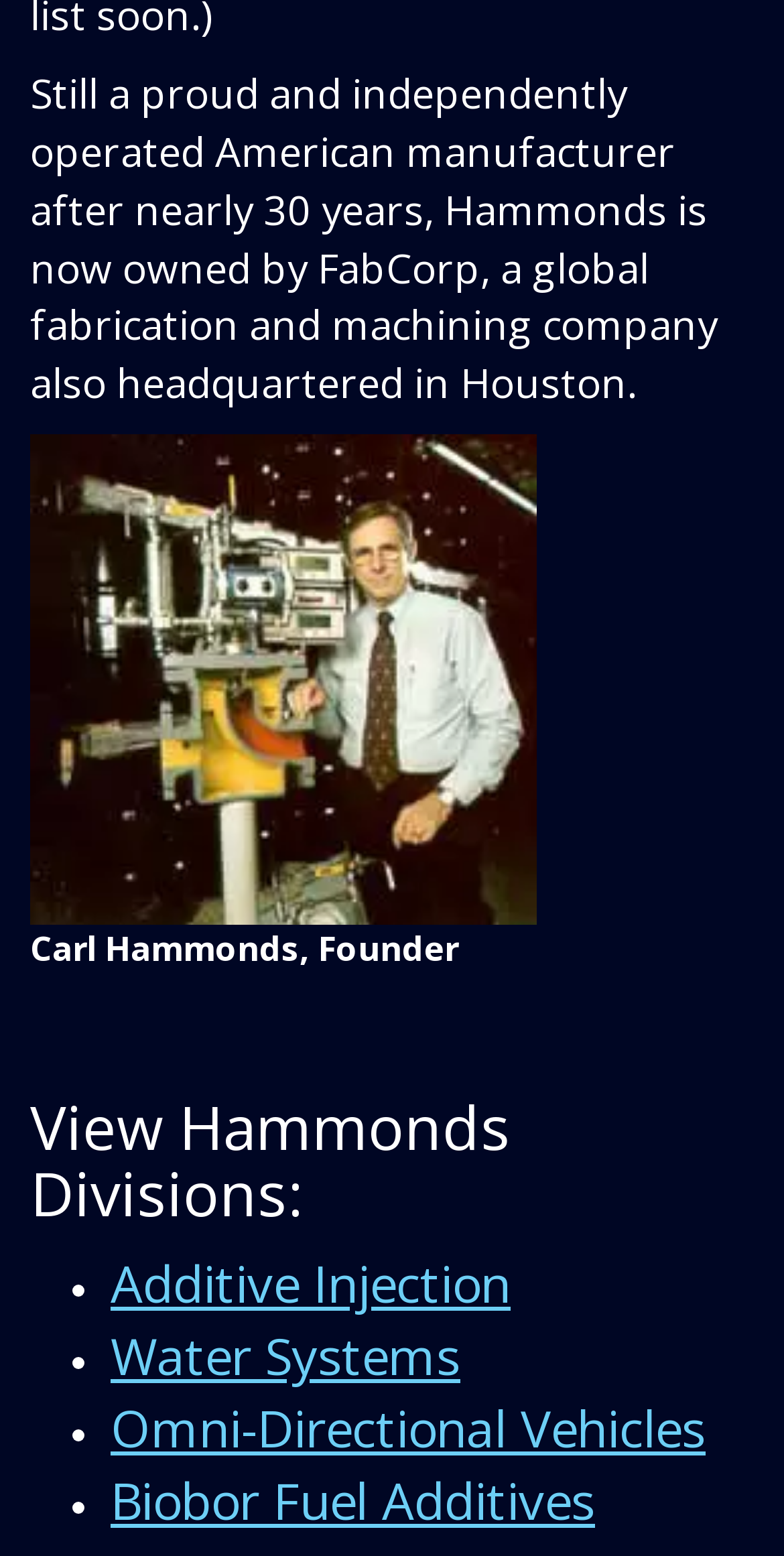Provide a one-word or short-phrase answer to the question:
What is the name of the founder of Hammonds?

Carl Hammonds